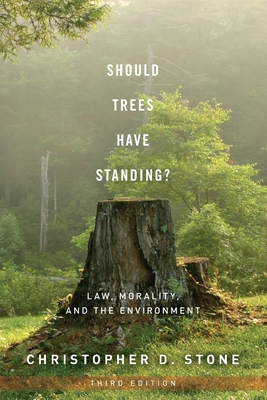Explain what is happening in the image with as much detail as possible.

The image depicts the cover of the book "Should Trees Have Standing?: Law, Morality, and the Environment" by Christopher D. Stone, presented in its third edition. The cover features a serene, forested background with soft sunlight filtering through trees, creating a tranquil atmosphere that complements the book's environmental theme. A tree stump prominently stands in the foreground, symbolizing the discussion of legal rights for nature. The title is displayed in bold white text, centered on the cover, with the subtitle, "Law, Morality, and the Environment," positioned beneath it in smaller font. The author's name, Christopher D. Stone, is also presented in bold at the bottom, underscoring his authority on the subject. This influential work examines the implications of granting legal rights to trees and the environment, challenging readers to consider moral and legal questions surrounding environmental protection.